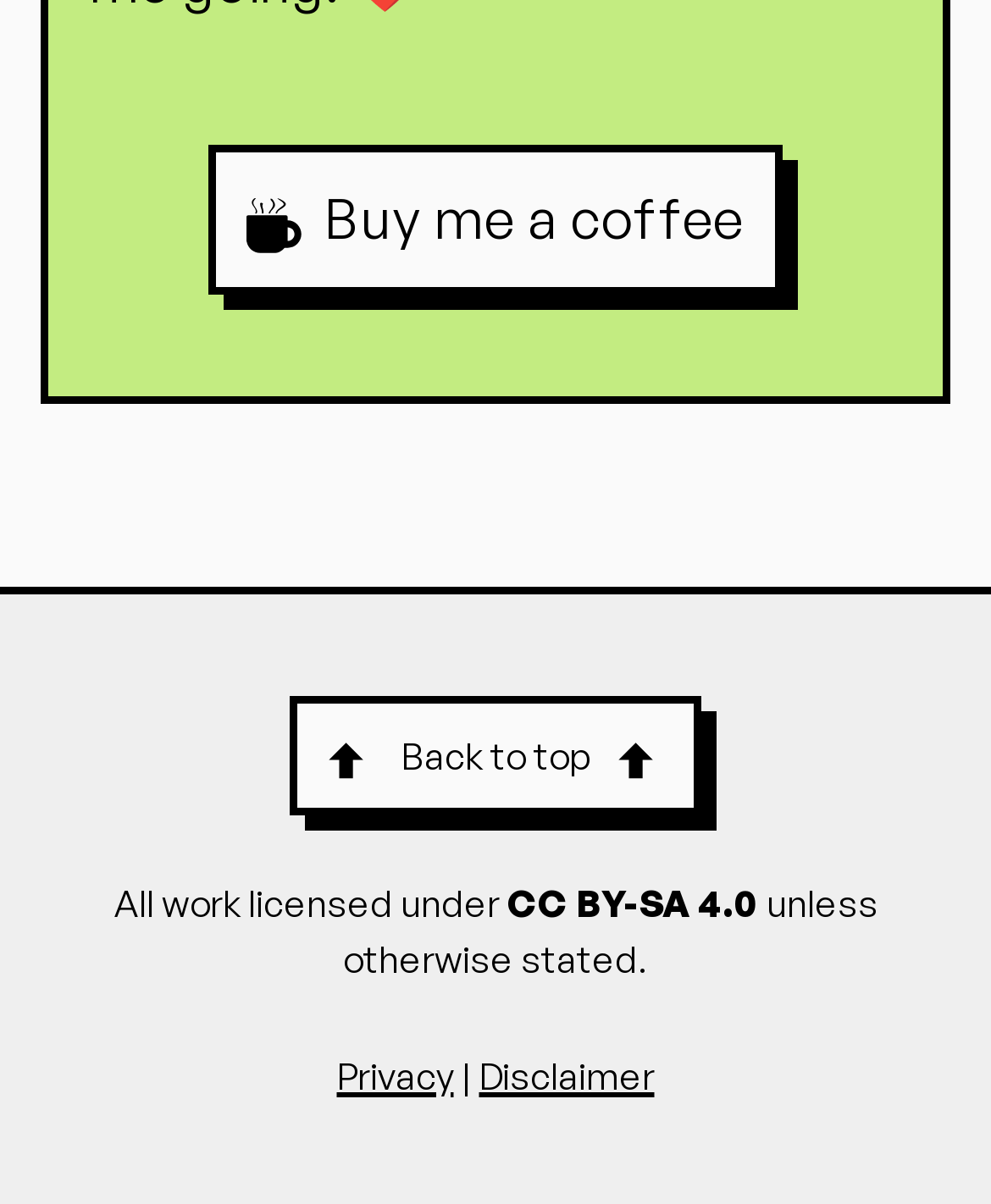Respond to the question below with a single word or phrase:
What is the purpose of the 'Buy me a coffee' link?

To support the author